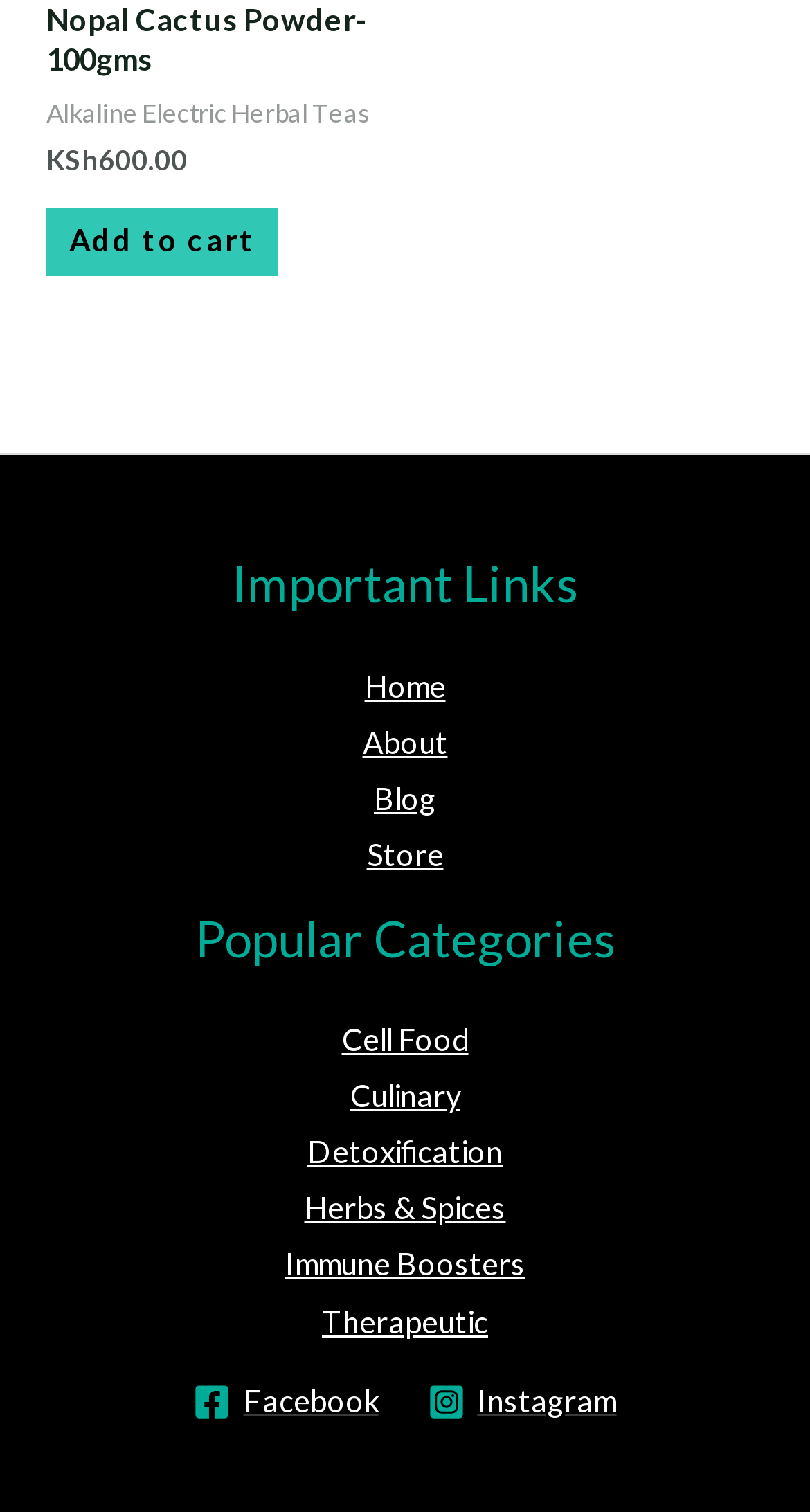Look at the image and write a detailed answer to the question: 
What is the price of the product?

The price of the product is obtained from the StaticText elements 'KSh' and '600.00' which are adjacent to each other, indicating that the price of the product is 600.00 Kenyan Shillings.